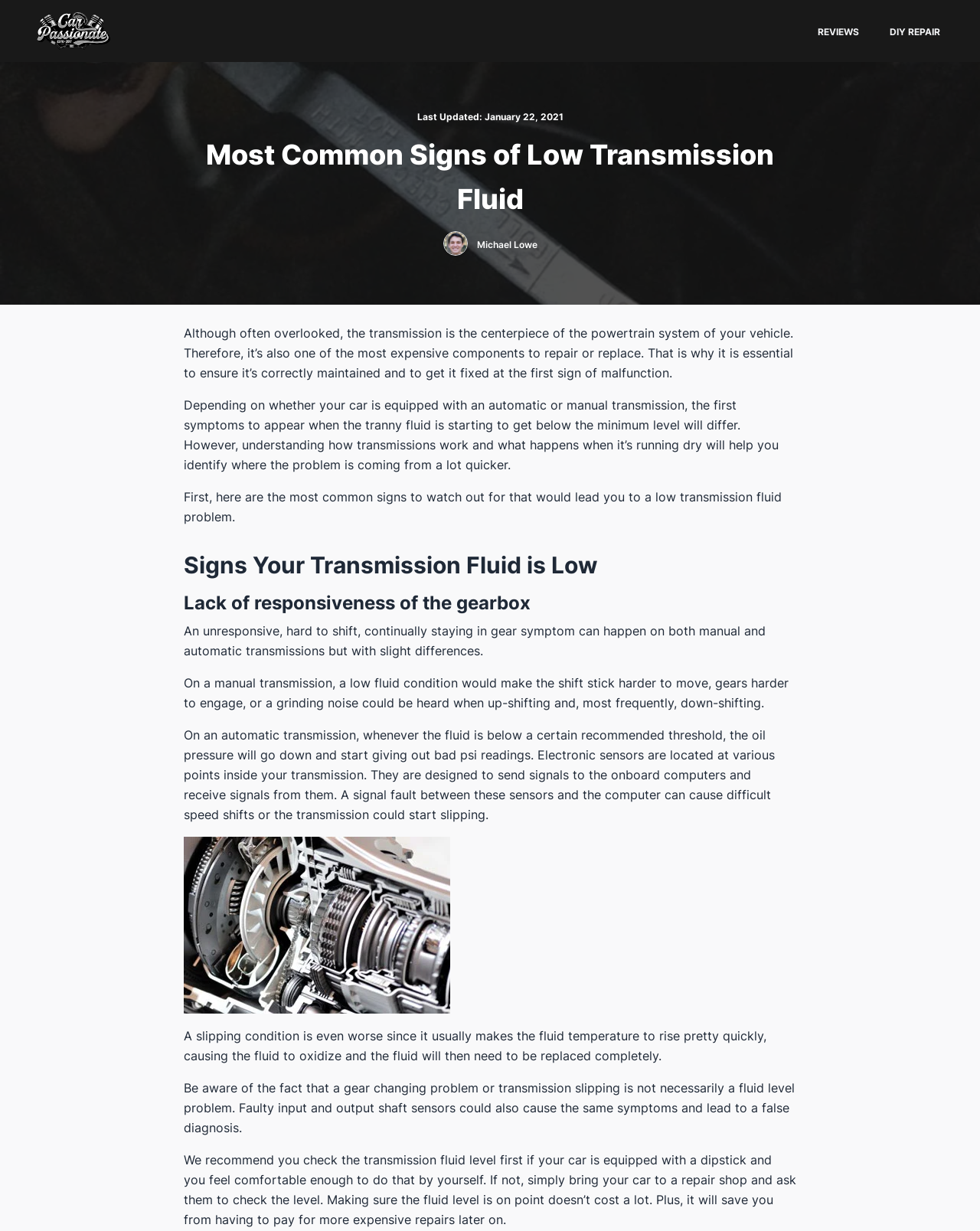What is the main topic of this webpage?
Look at the image and respond to the question as thoroughly as possible.

Based on the webpage content, it is clear that the main topic is related to transmission fluid, as the heading 'Most Common Signs of Low Transmission Fluid' and the text discussing the importance of transmission fluid maintenance suggest.